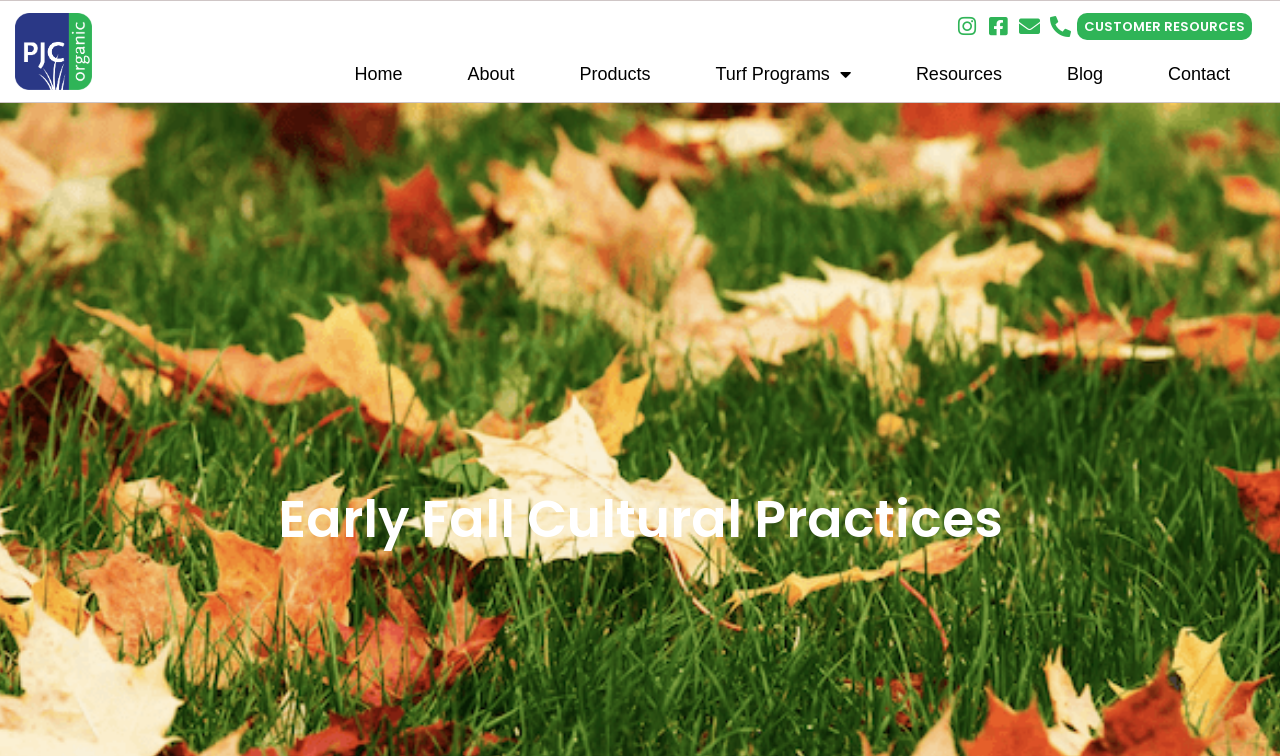Provide the bounding box coordinates, formatted as (top-left x, top-left y, bottom-right x, bottom-right y), with all values being floating point numbers between 0 and 1. Identify the bounding box of the UI element that matches the description: alt="Bail Bonds Houston"

None